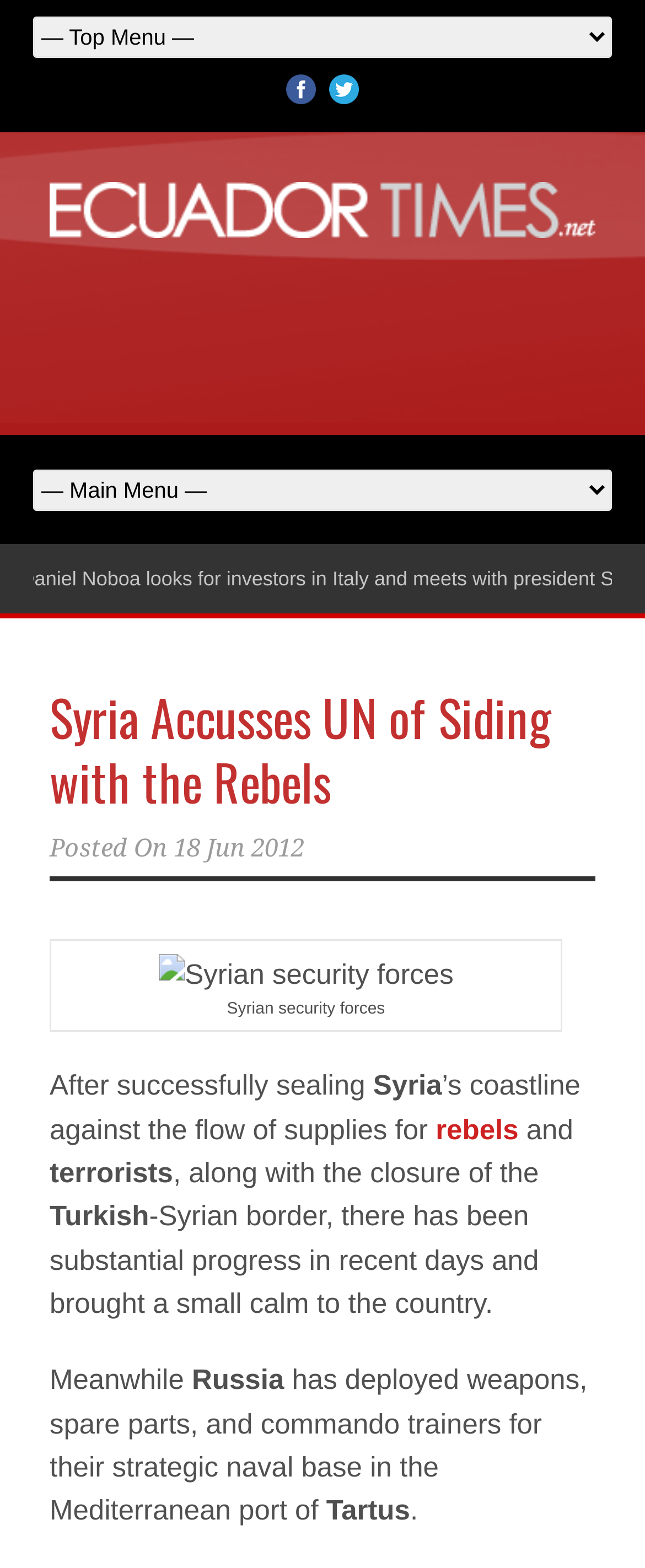Identify the bounding box coordinates of the clickable region required to complete the instruction: "Go to Home page". The coordinates should be given as four float numbers within the range of 0 and 1, i.e., [left, top, right, bottom].

None